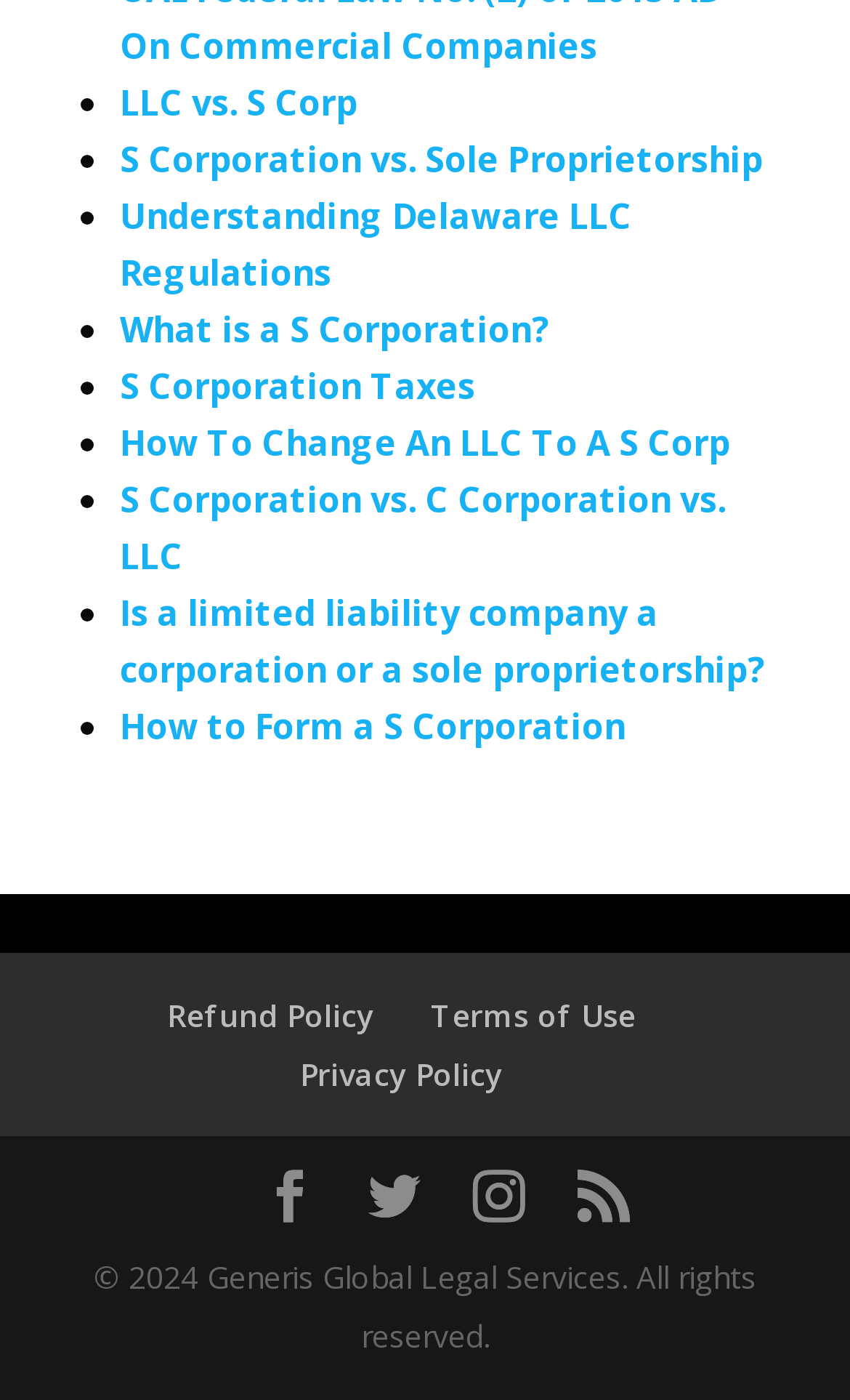Can you show the bounding box coordinates of the region to click on to complete the task described in the instruction: "Click the 'Close' button"?

None